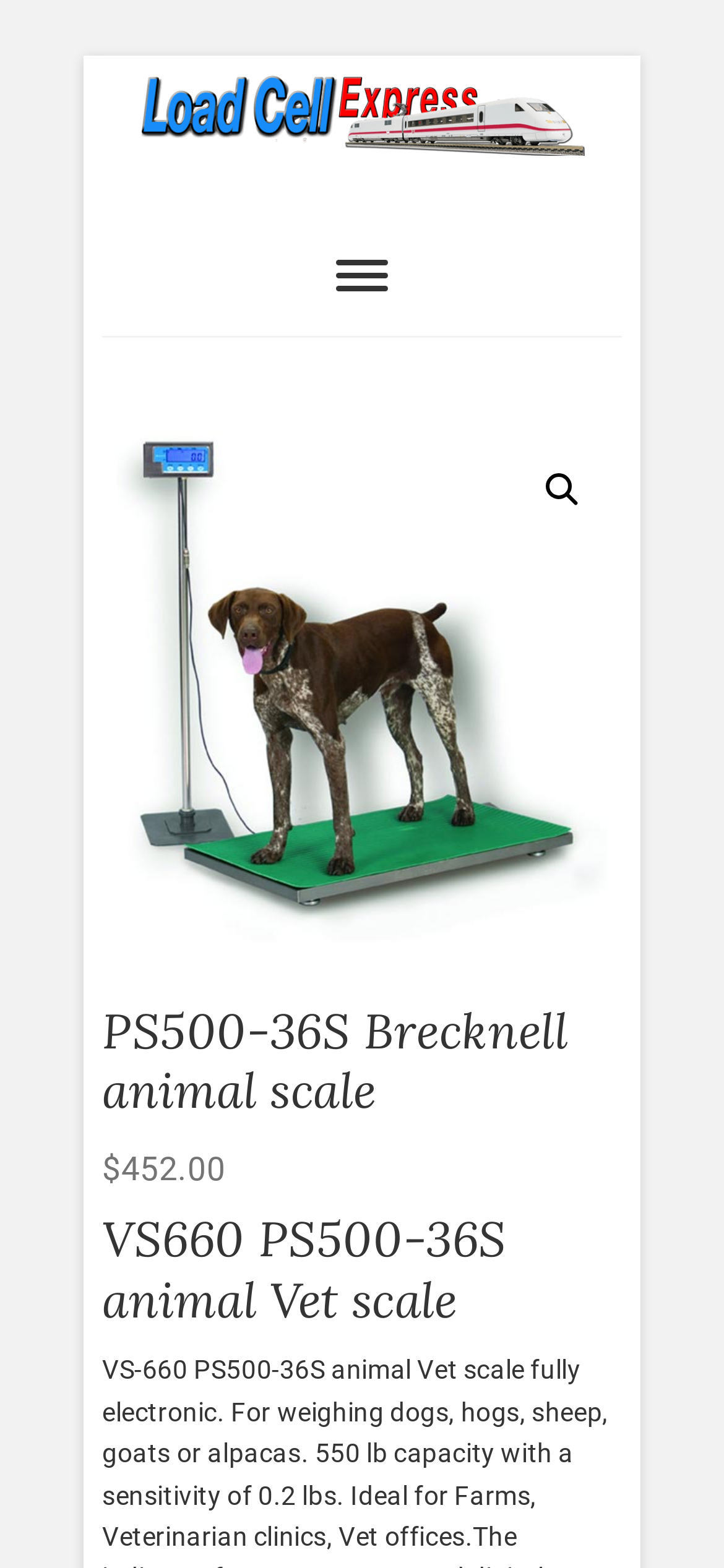Given the content of the image, can you provide a detailed answer to the question?
What is the purpose of the animal scale?

I found the answer by reasoning that the webpage is about an animal scale, and the purpose of the scale is an important feature. I looked for a text element that mentions the purpose and found it in the meta description, which states 'Ideal for Farms, Veterinarian clinics, Vet offices'.